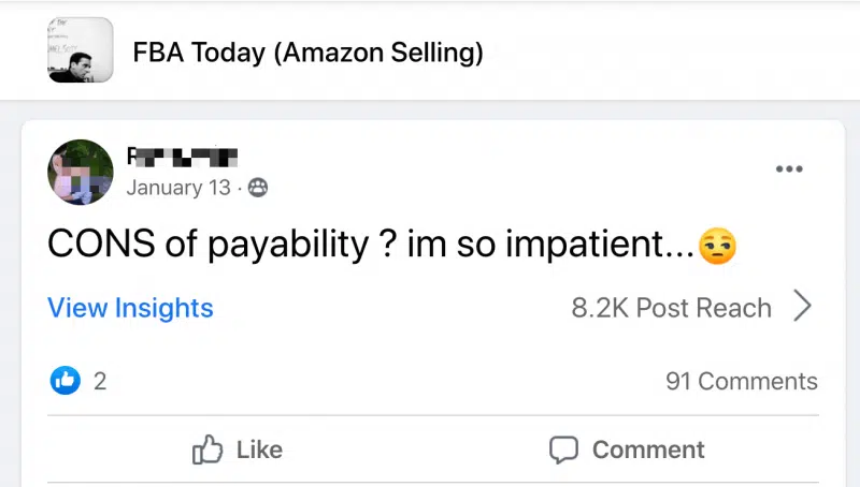Provide a comprehensive description of the image.

This image depicts a Facebook post from the group "FBA Today (Amazon Selling)." The post, dated January 13, features a user's inquiry about the disadvantages of using Payability, expressing their impatience with a frowning emoji. The post has garnered attention, indicated by a reach of 8.2K views and 91 comments, alongside metrics showing 2 likes. The design of the post includes standard Facebook interface elements, such as options to like and comment, creating an engaging social media environment for discussions related to Amazon selling.